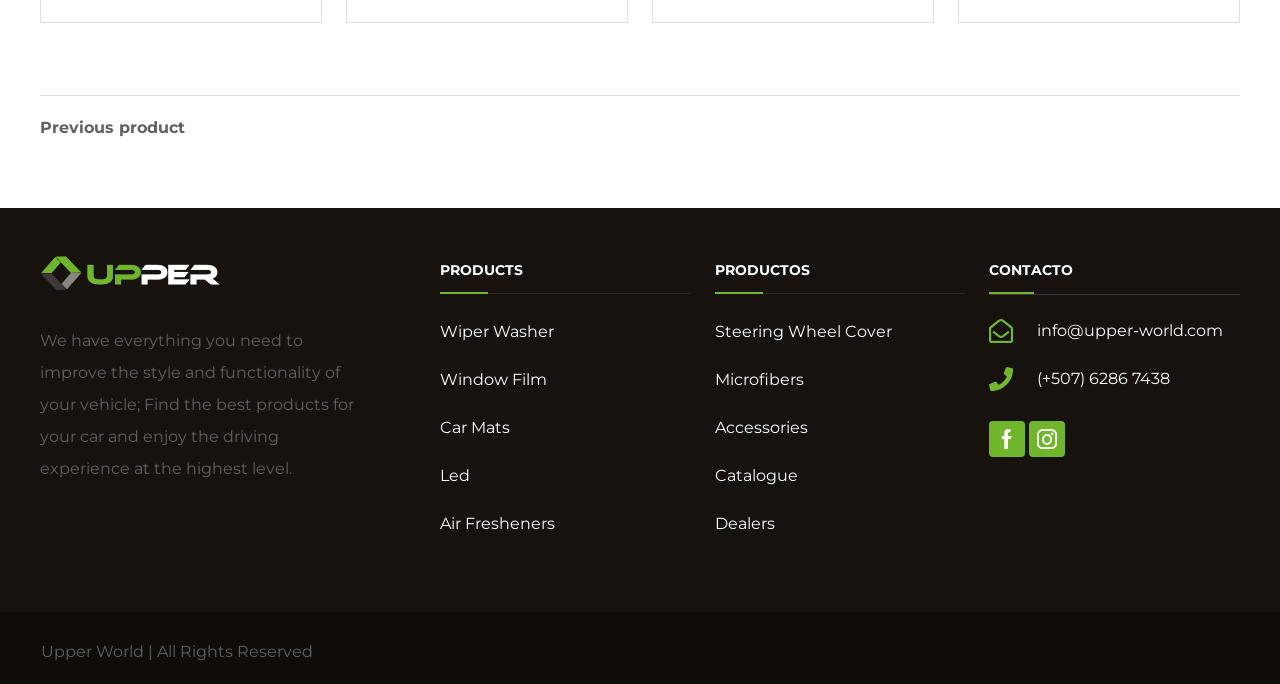Give a short answer to this question using one word or a phrase:
What is the company's email address?

info@upper-world.com